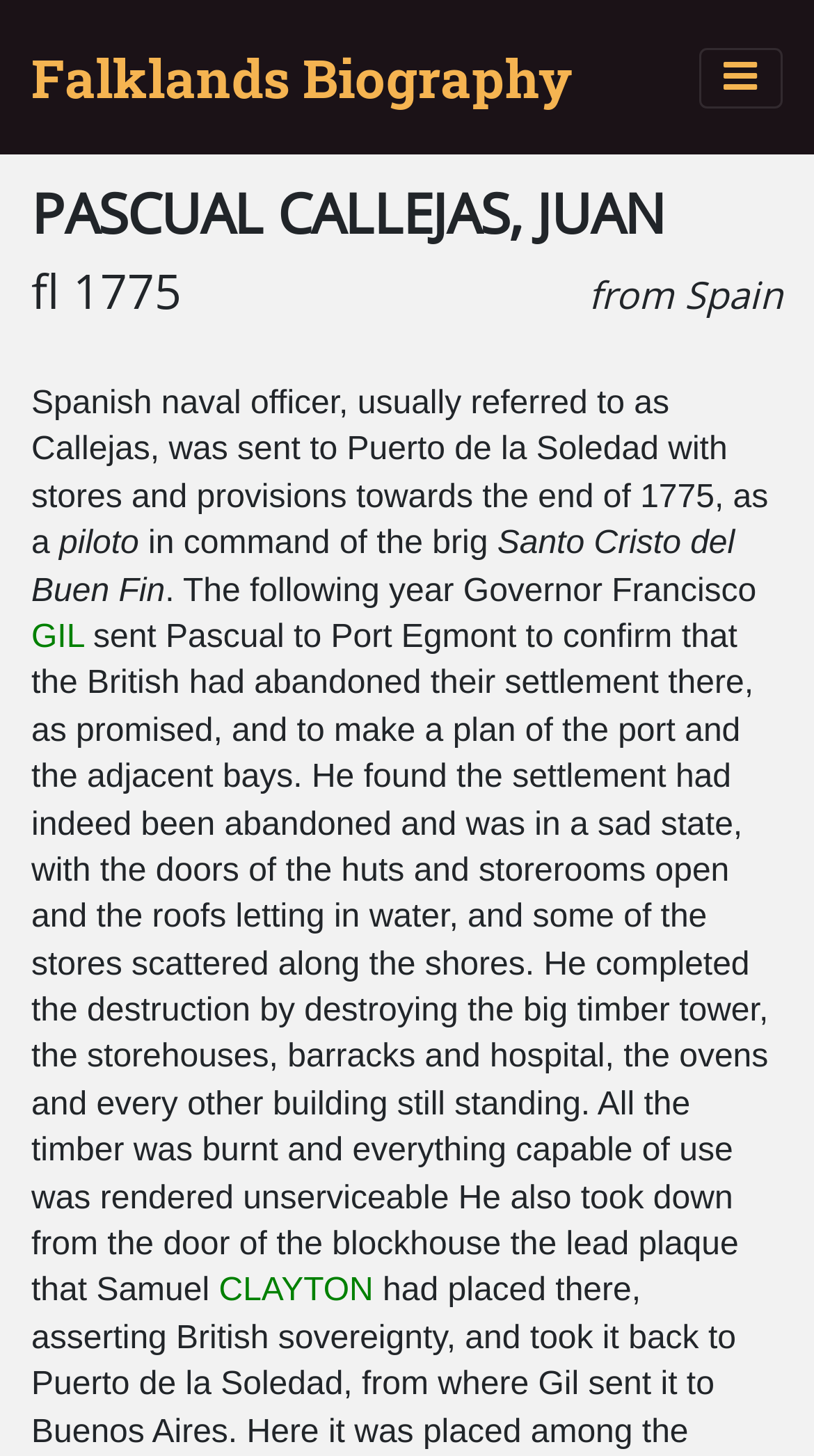Respond to the following question with a brief word or phrase:
Who sent Pascual Callejas to Port Egmont?

Governor Francisco Gil